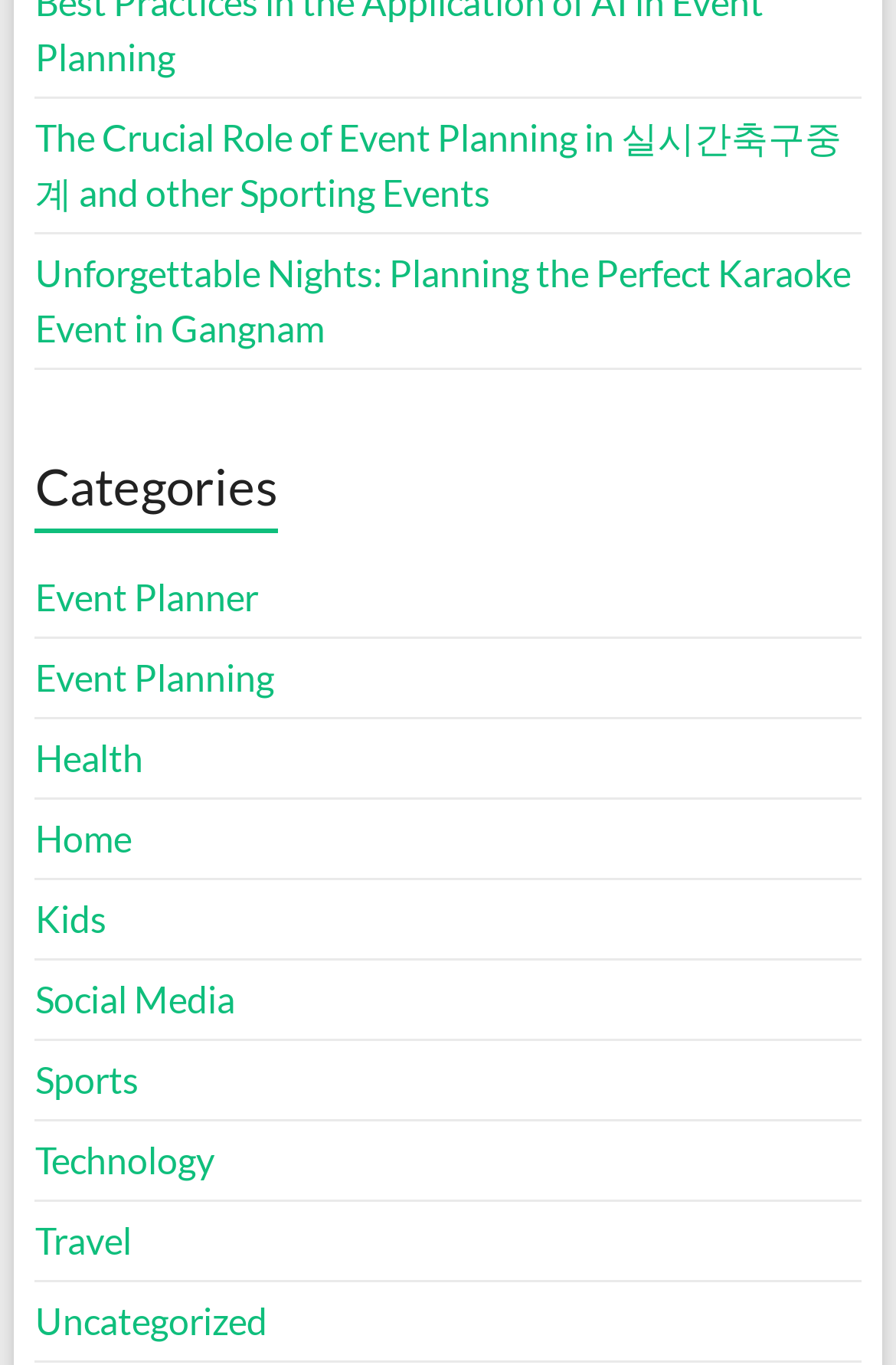Give a concise answer using one word or a phrase to the following question:
What is the first link on the webpage?

The Crucial Role of Event Planning